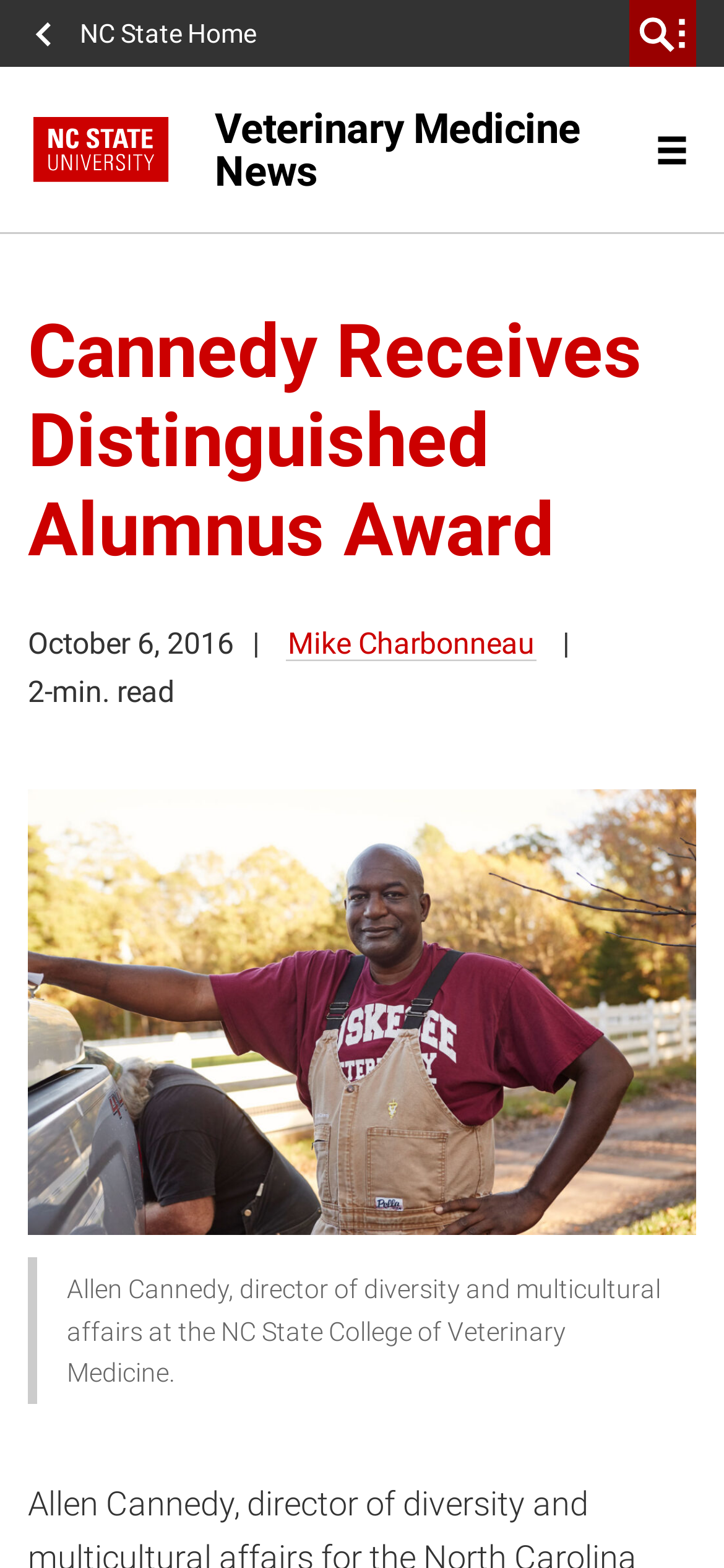Give a short answer to this question using one word or a phrase:
What is the name of the university mentioned in the webpage?

NC State University